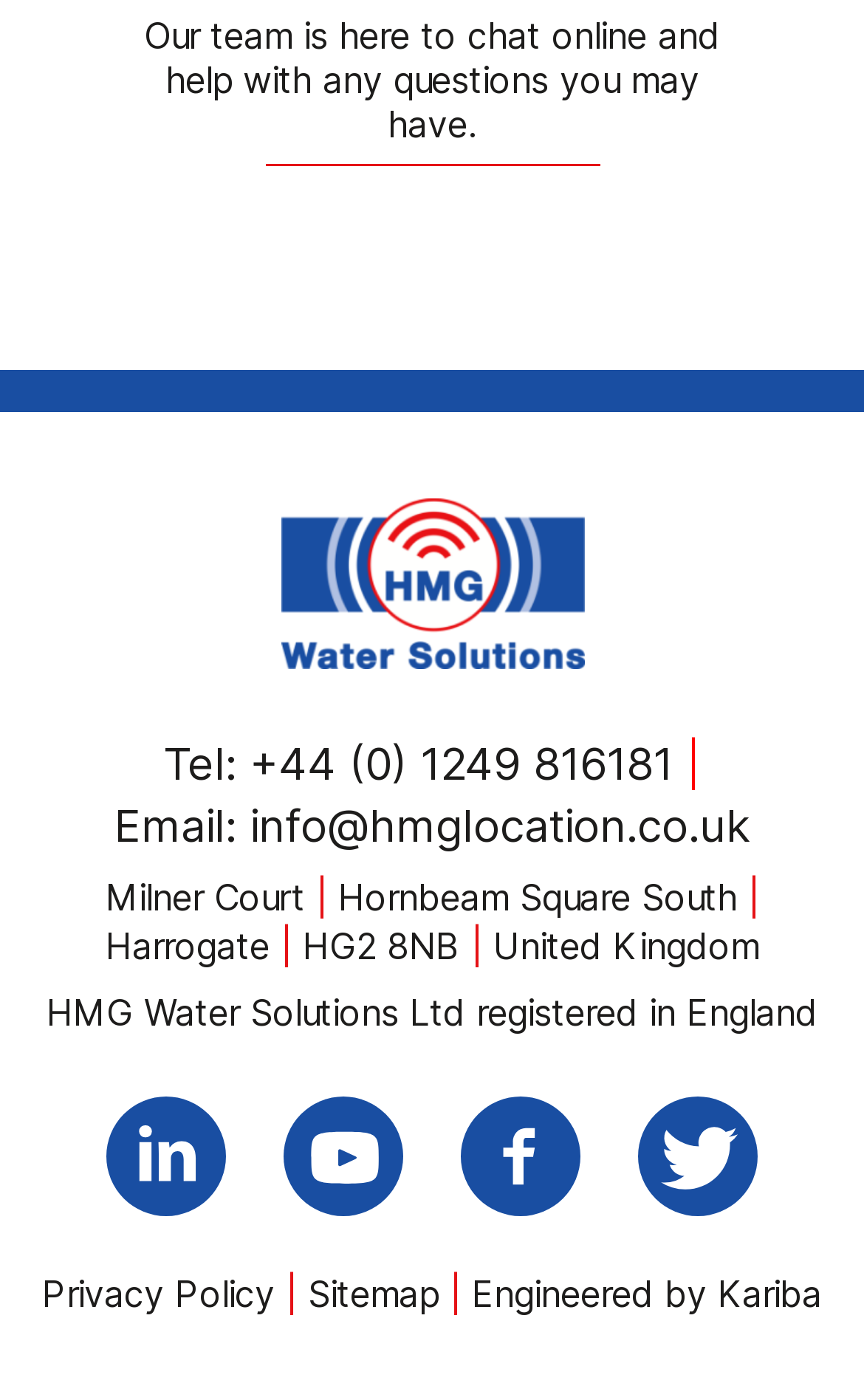What is the company's email address?
Give a single word or phrase as your answer by examining the image.

info@hmglocation.co.uk